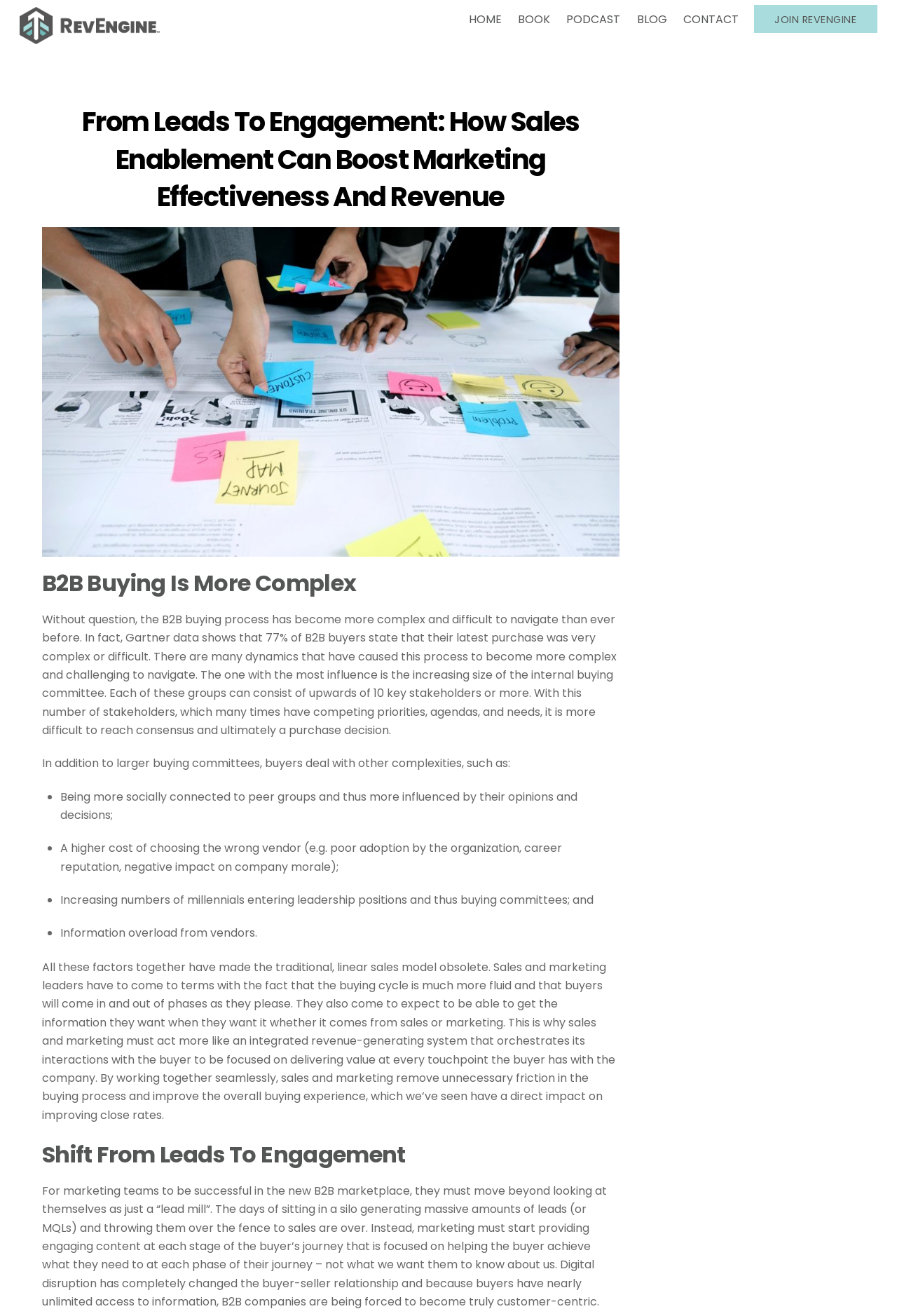What is the topic of the article on the webpage?
Carefully analyze the image and provide a thorough answer to the question.

The topic of the article on the webpage is about sales enablement and how it can boost marketing effectiveness and revenue, which is evident from the heading 'From Leads To Engagement: How Sales Enablement Can Boost Marketing Effectiveness And Revenue'.